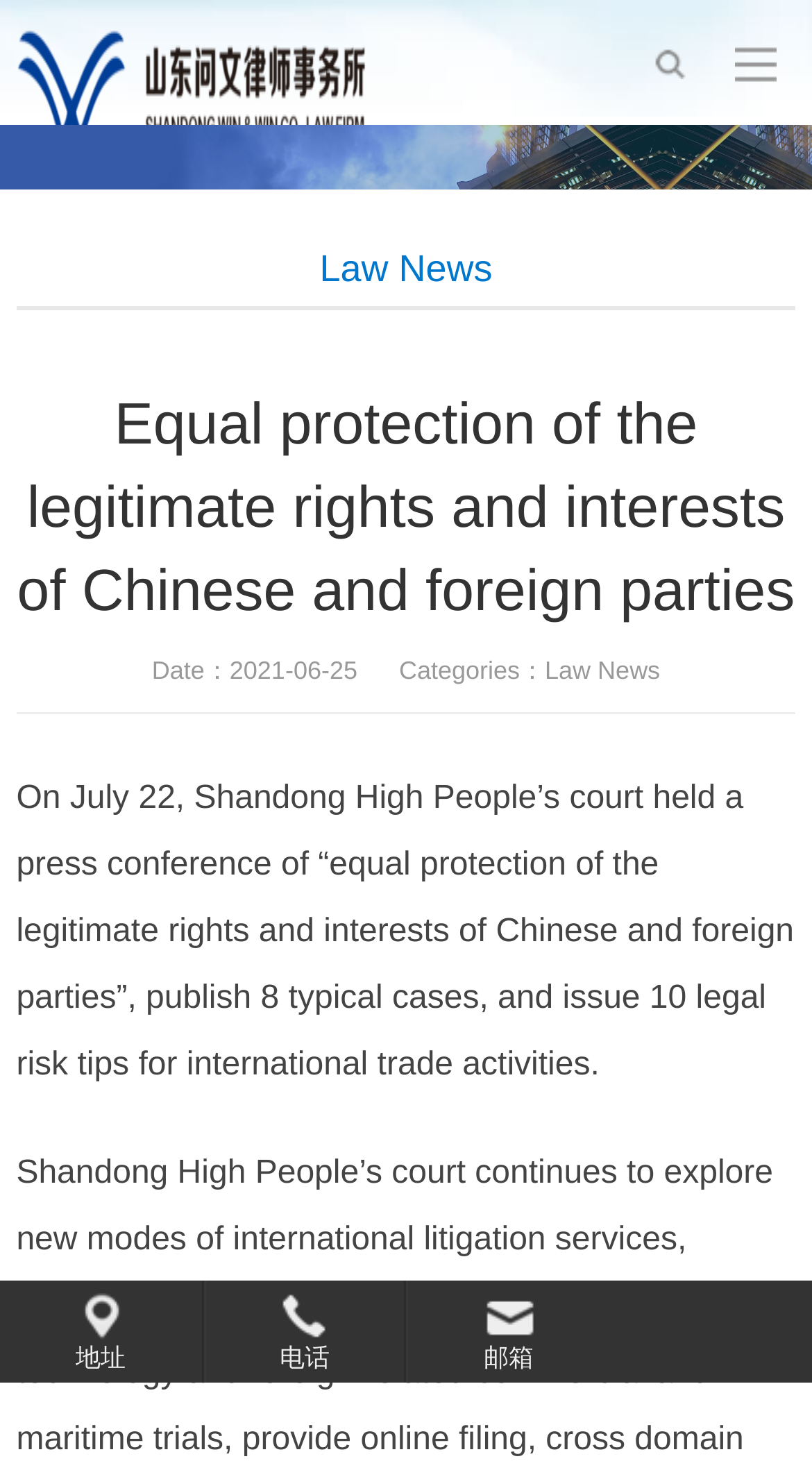Carefully examine the image and provide an in-depth answer to the question: What is the purpose of the press conference?

The purpose of the press conference can be inferred from the title of the webpage and the static text element that mentions 'equal protection of the legitimate rights and interests of Chinese and foreign parties'.